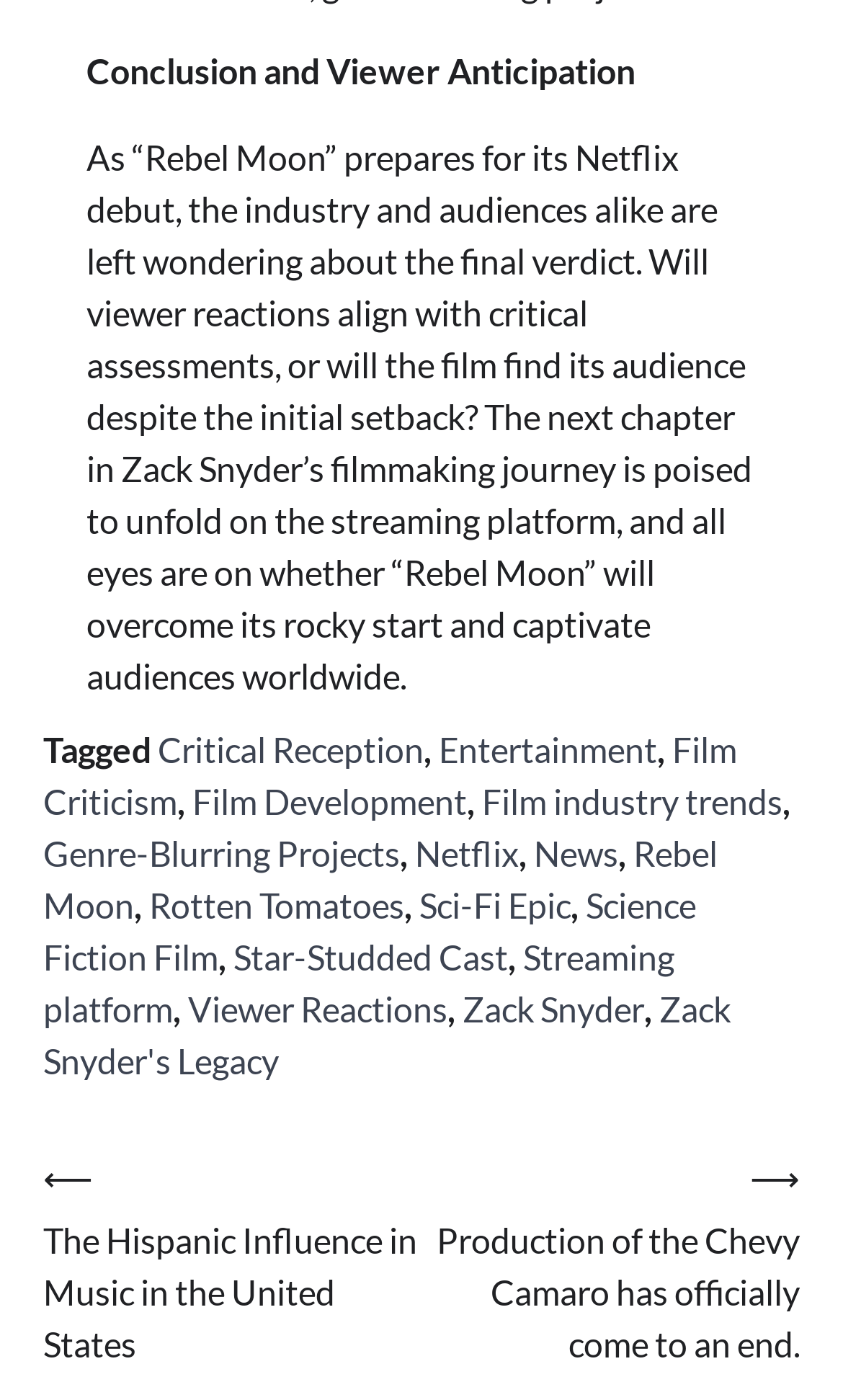Identify the coordinates of the bounding box for the element that must be clicked to accomplish the instruction: "Click on BUSINESS".

None